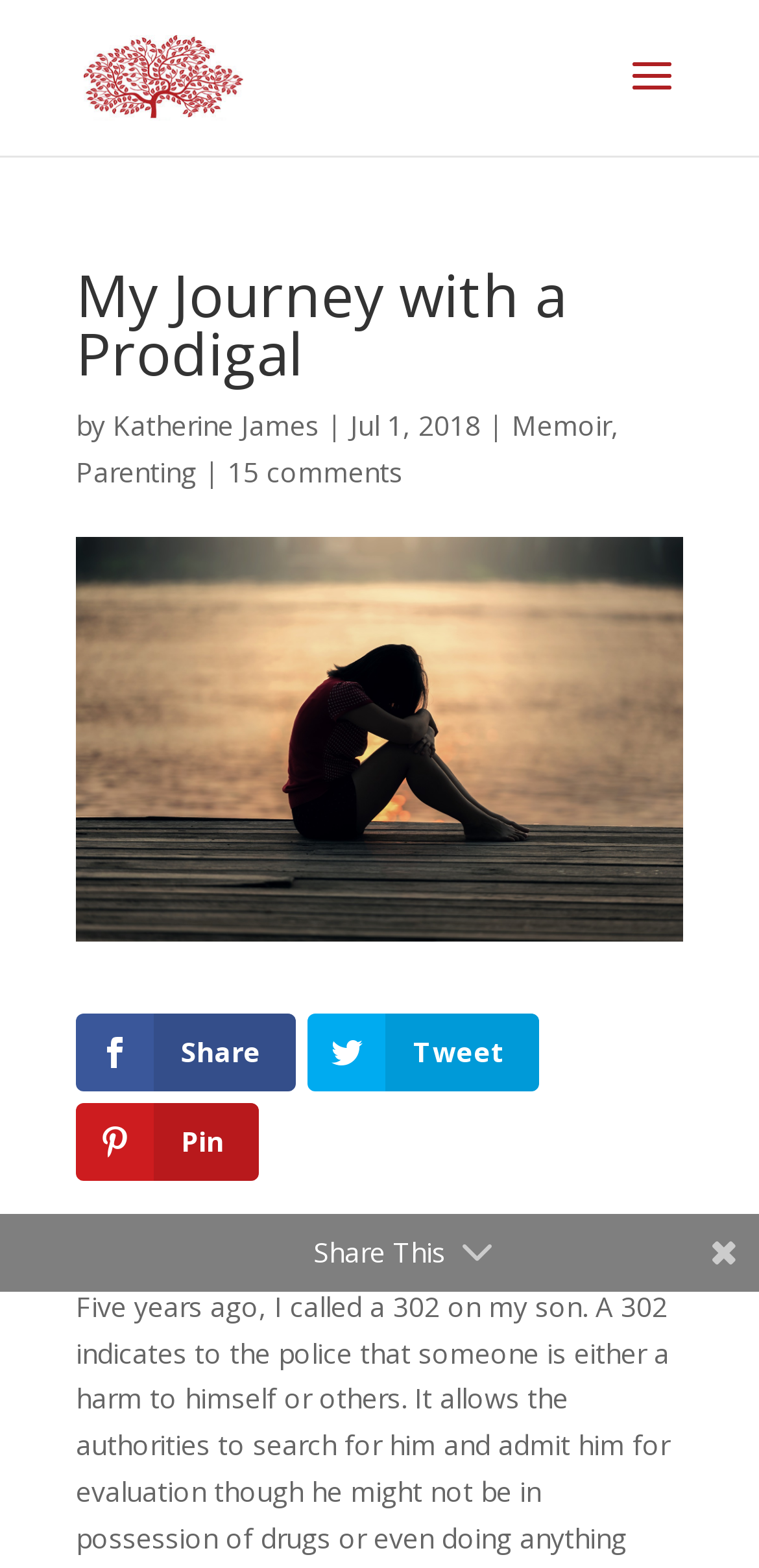Predict the bounding box coordinates of the area that should be clicked to accomplish the following instruction: "Explore Memoir category". The bounding box coordinates should consist of four float numbers between 0 and 1, i.e., [left, top, right, bottom].

[0.674, 0.259, 0.805, 0.283]